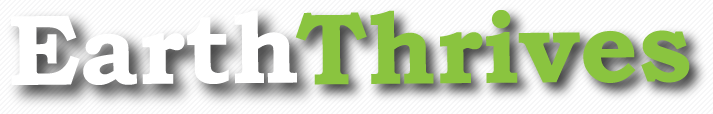What is the theme of the campaign?
Based on the visual, give a brief answer using one word or a short phrase.

Sustainability